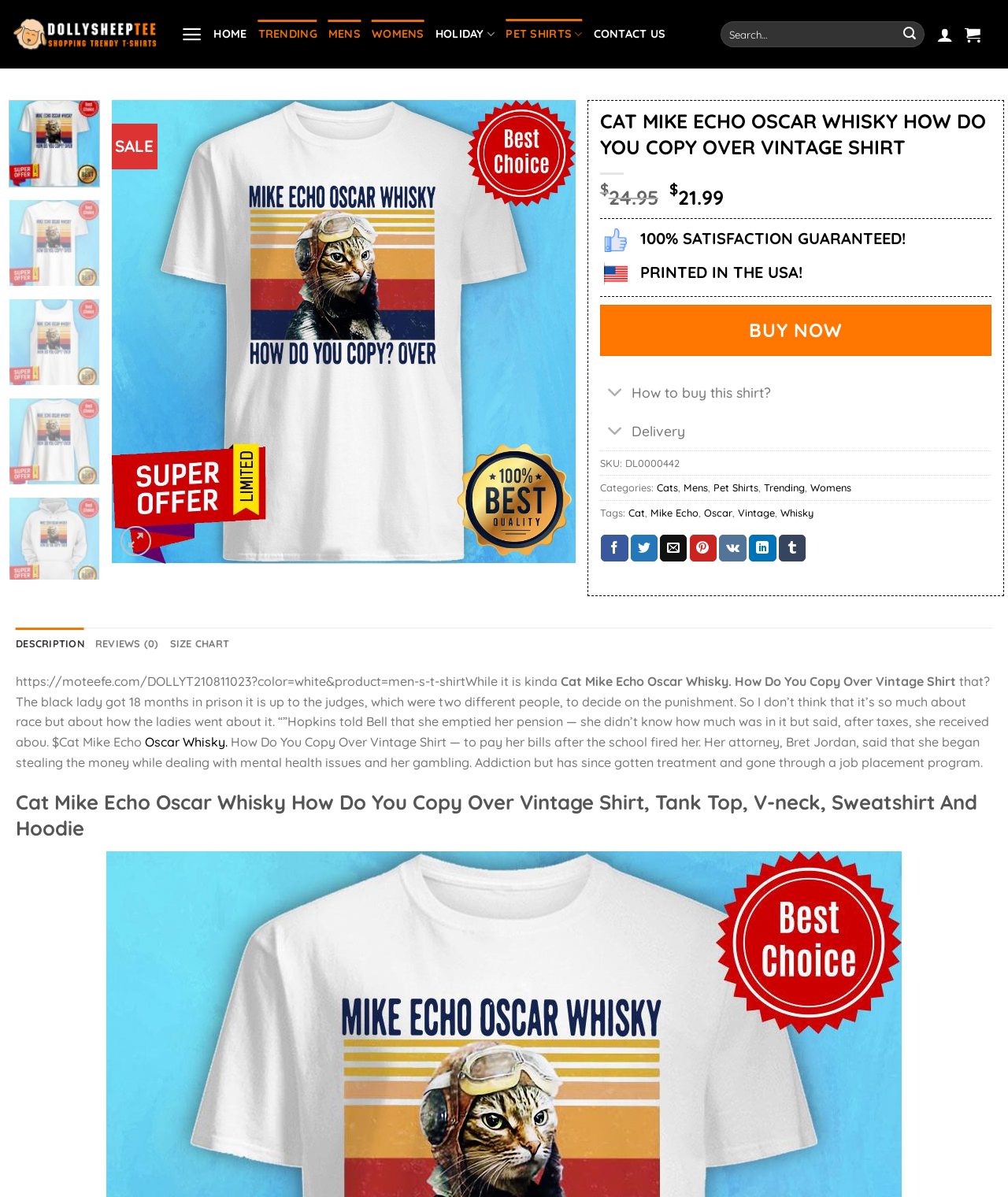Provide the bounding box coordinates of the HTML element this sentence describes: "How to buy this shirt?". The bounding box coordinates consist of four float numbers between 0 and 1, i.e., [left, top, right, bottom].

[0.595, 0.311, 0.984, 0.344]